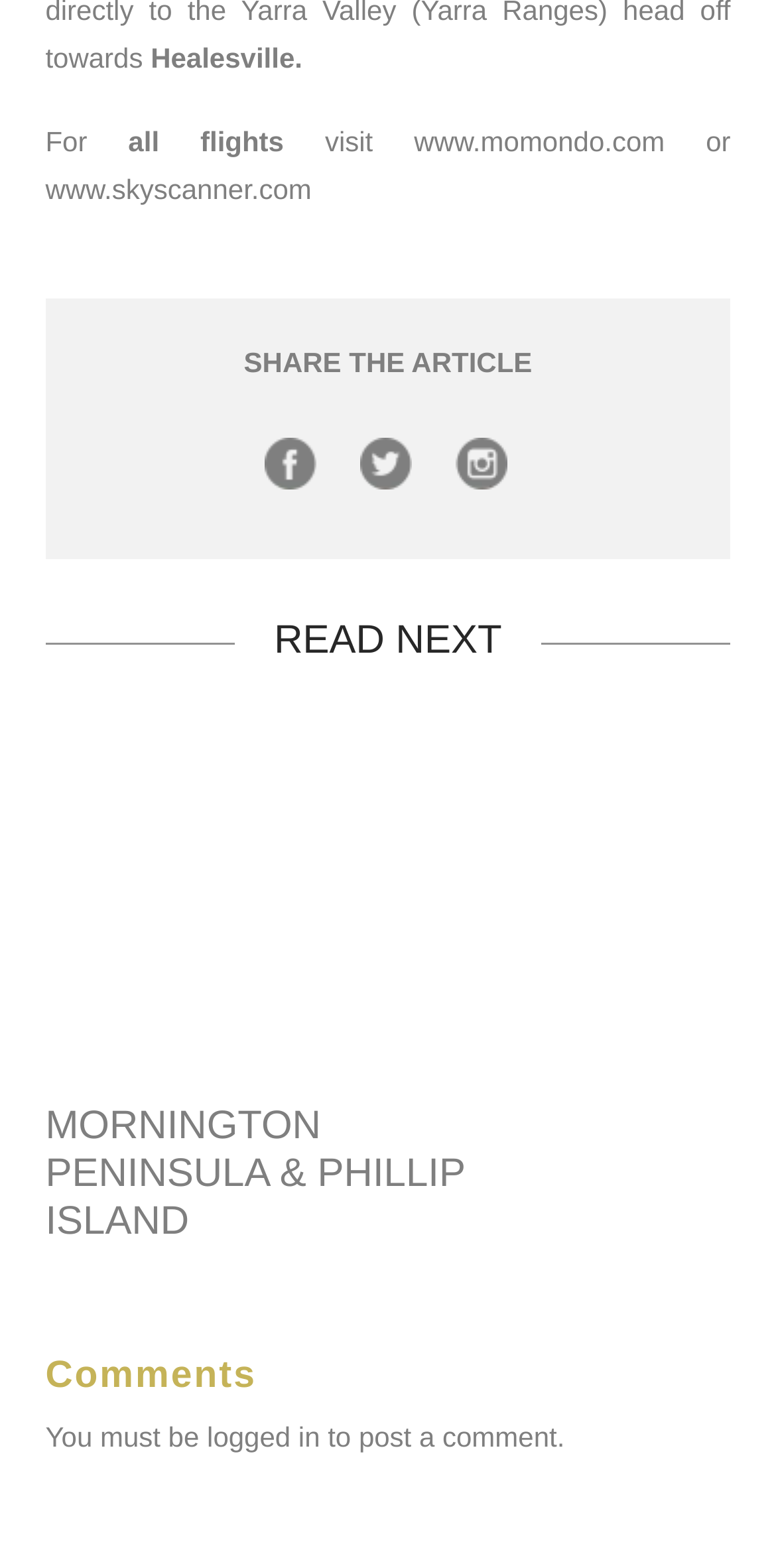What is the location mentioned in the top section?
Please give a detailed answer to the question using the information shown in the image.

The top section of the webpage contains a series of static text elements, and the first one mentions 'Healesville', which is likely a location.